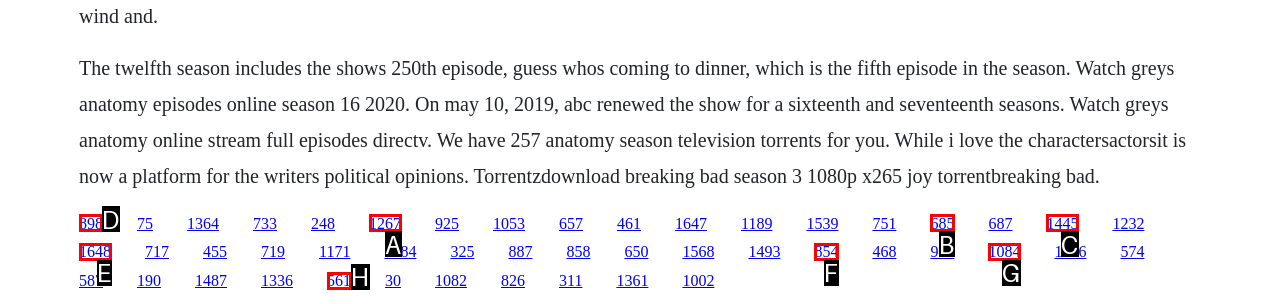To complete the instruction: Click on the link to watch Grey's Anatomy episodes online, which HTML element should be clicked?
Respond with the option's letter from the provided choices.

D